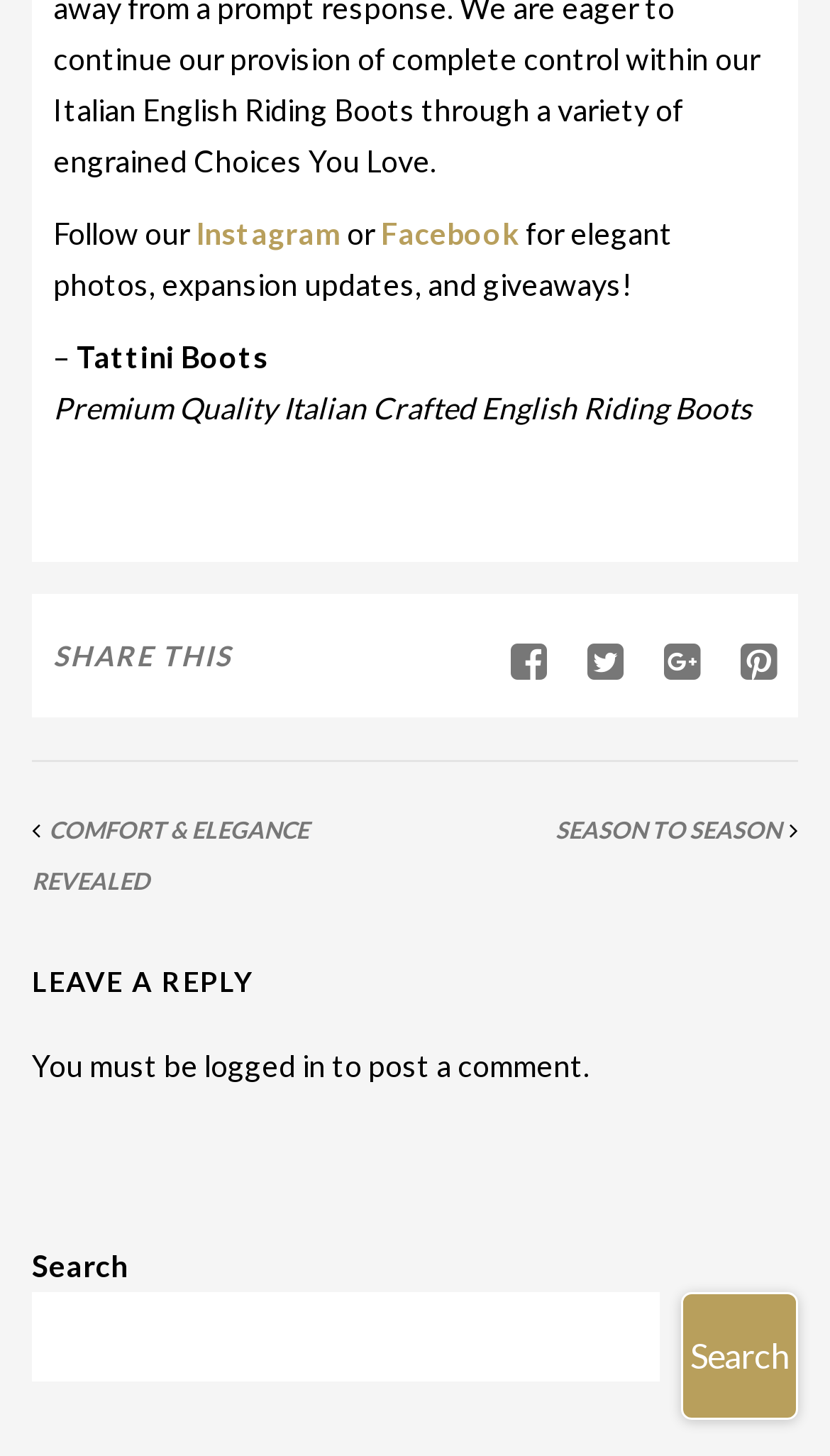What is the purpose of the search box?
Use the image to give a comprehensive and detailed response to the question.

The search box is provided to allow users to search the website for specific content, and it is accompanied by a 'Search' button to initiate the search.